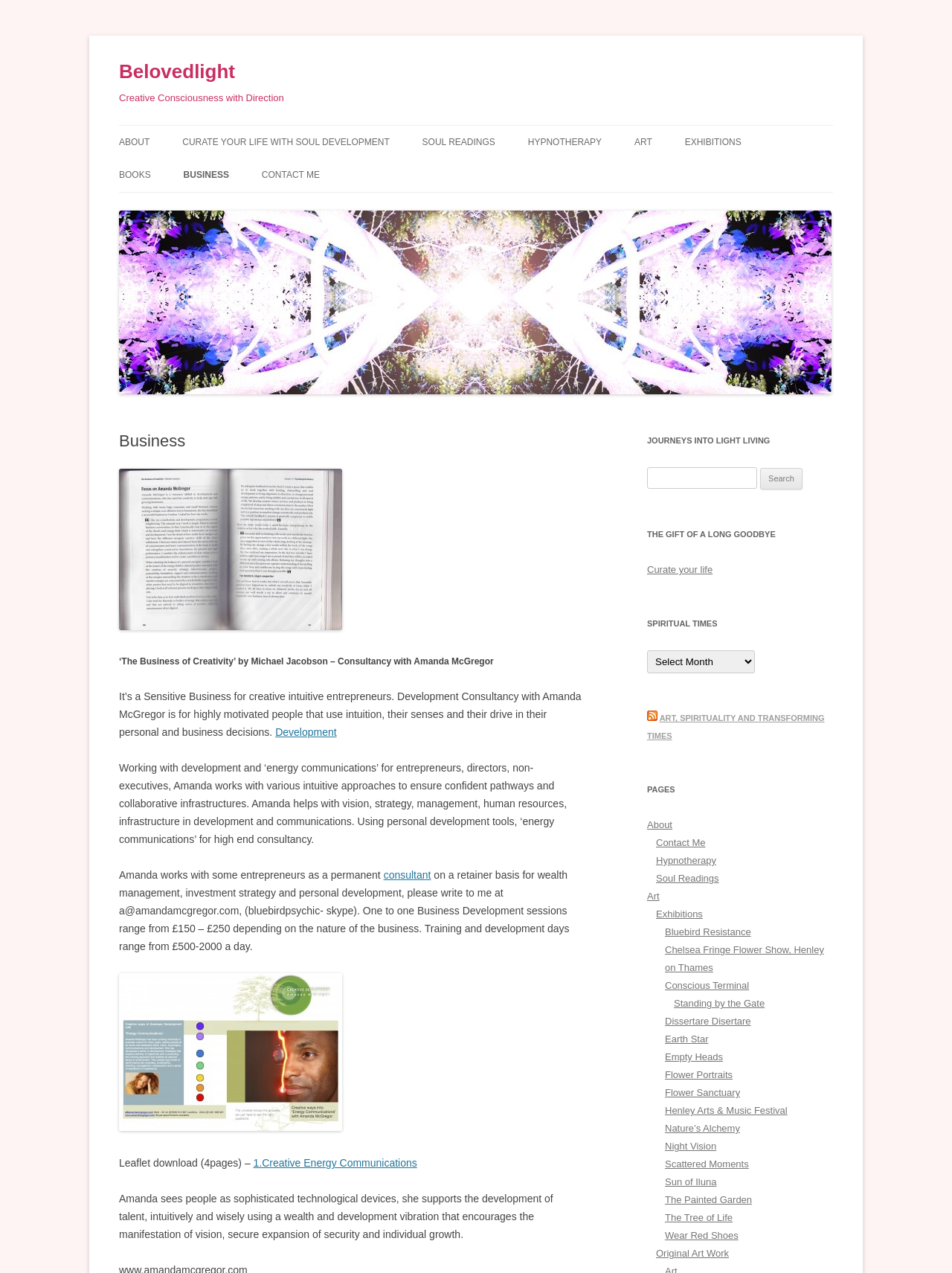Determine the bounding box coordinates of the clickable area required to perform the following instruction: "Click on 'Business'". The coordinates should be represented as four float numbers between 0 and 1: [left, top, right, bottom].

[0.193, 0.125, 0.241, 0.151]